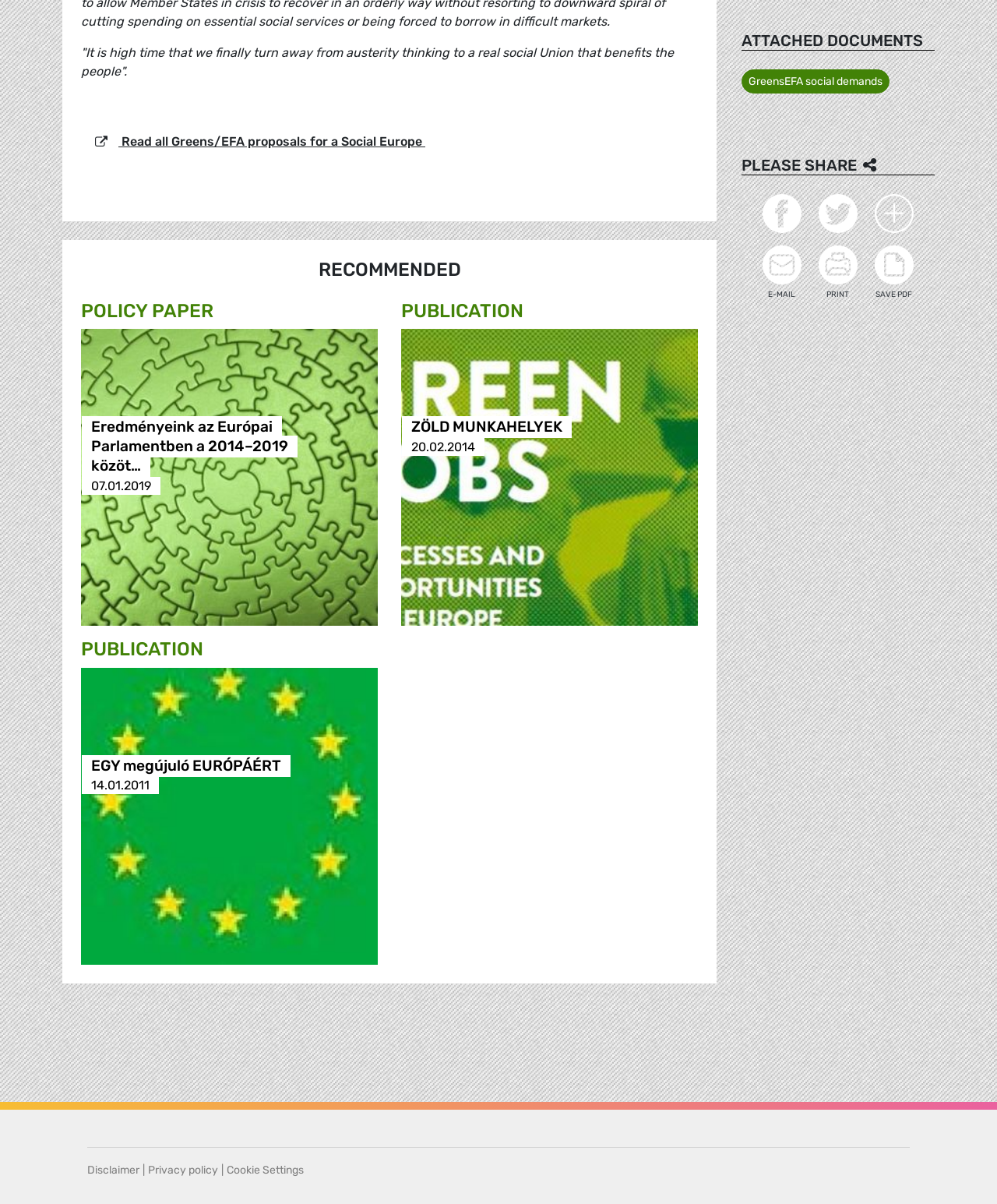Using the provided description EGY megújuló EURÓPÁÉRT, find the bounding box coordinates for the UI element. Provide the coordinates in (top-left x, top-left y, bottom-right x, bottom-right y) format, ensuring all values are between 0 and 1.

[0.091, 0.629, 0.282, 0.644]